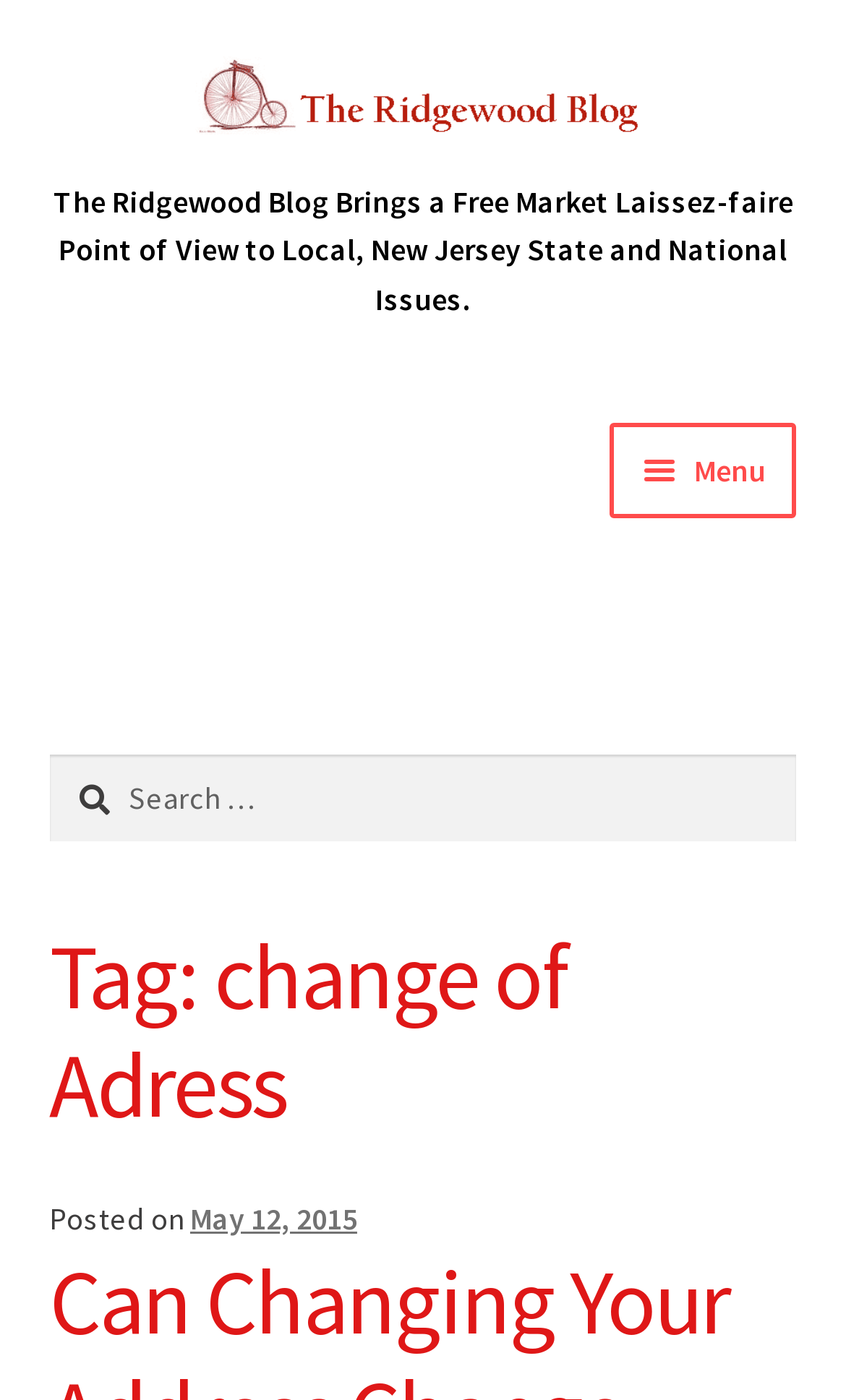Find the bounding box coordinates for the area you need to click to carry out the instruction: "search for something". The coordinates should be four float numbers between 0 and 1, indicated as [left, top, right, bottom].

[0.058, 0.539, 0.942, 0.601]